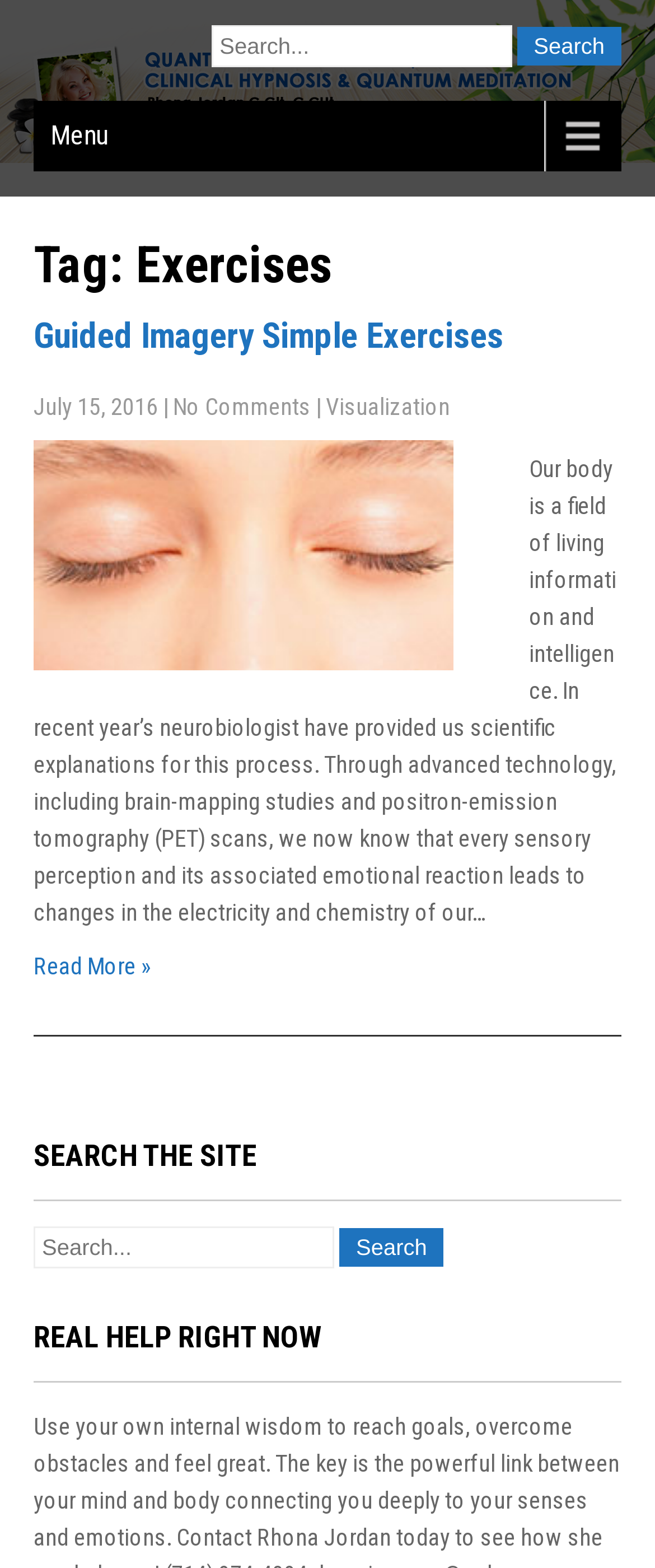Locate the bounding box of the UI element described in the following text: "Guided Imagery Simple Exercises".

[0.051, 0.202, 0.769, 0.227]